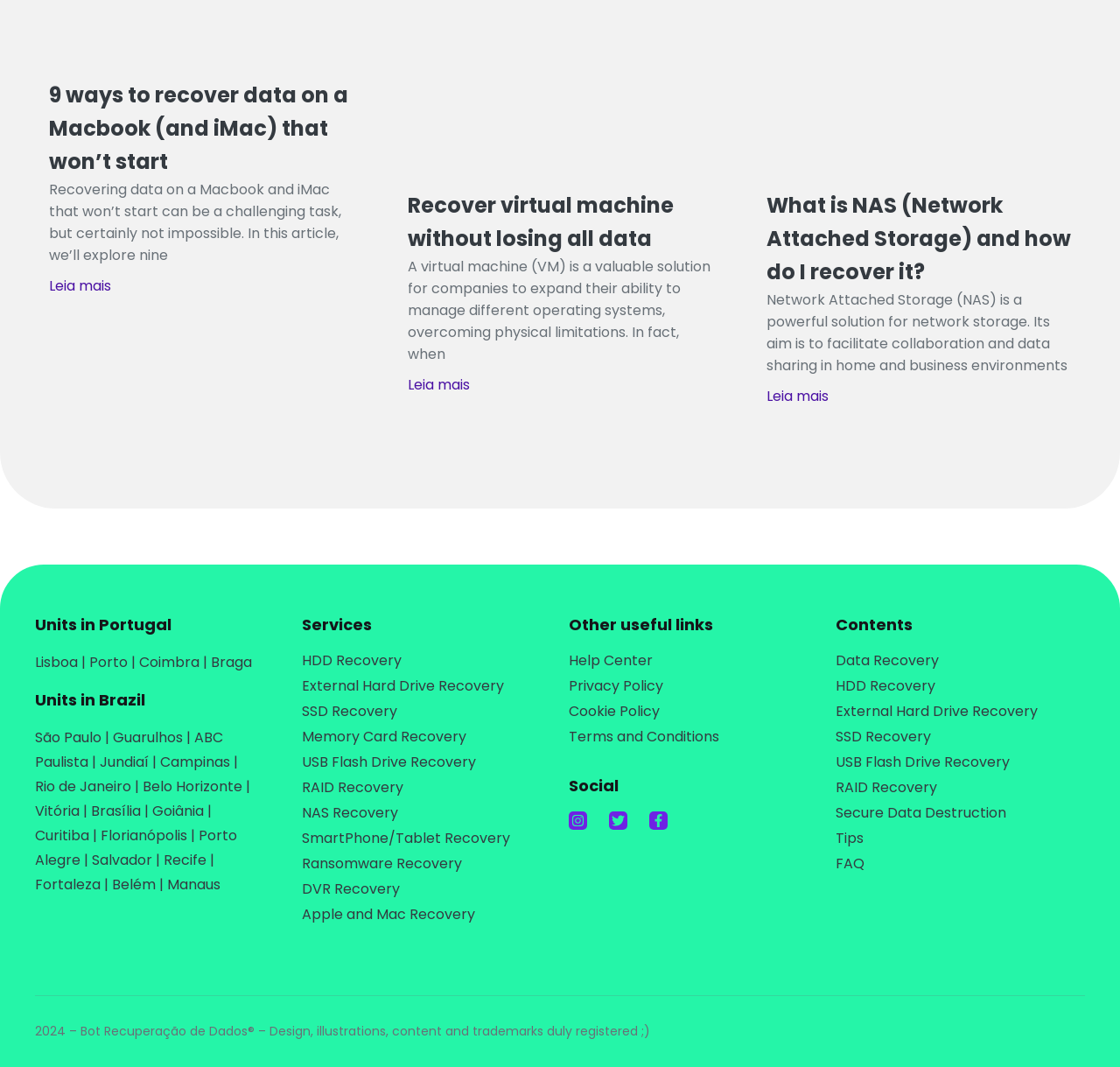Provide the bounding box coordinates of the section that needs to be clicked to accomplish the following instruction: "Follow on Instagram."

[0.508, 0.76, 0.524, 0.778]